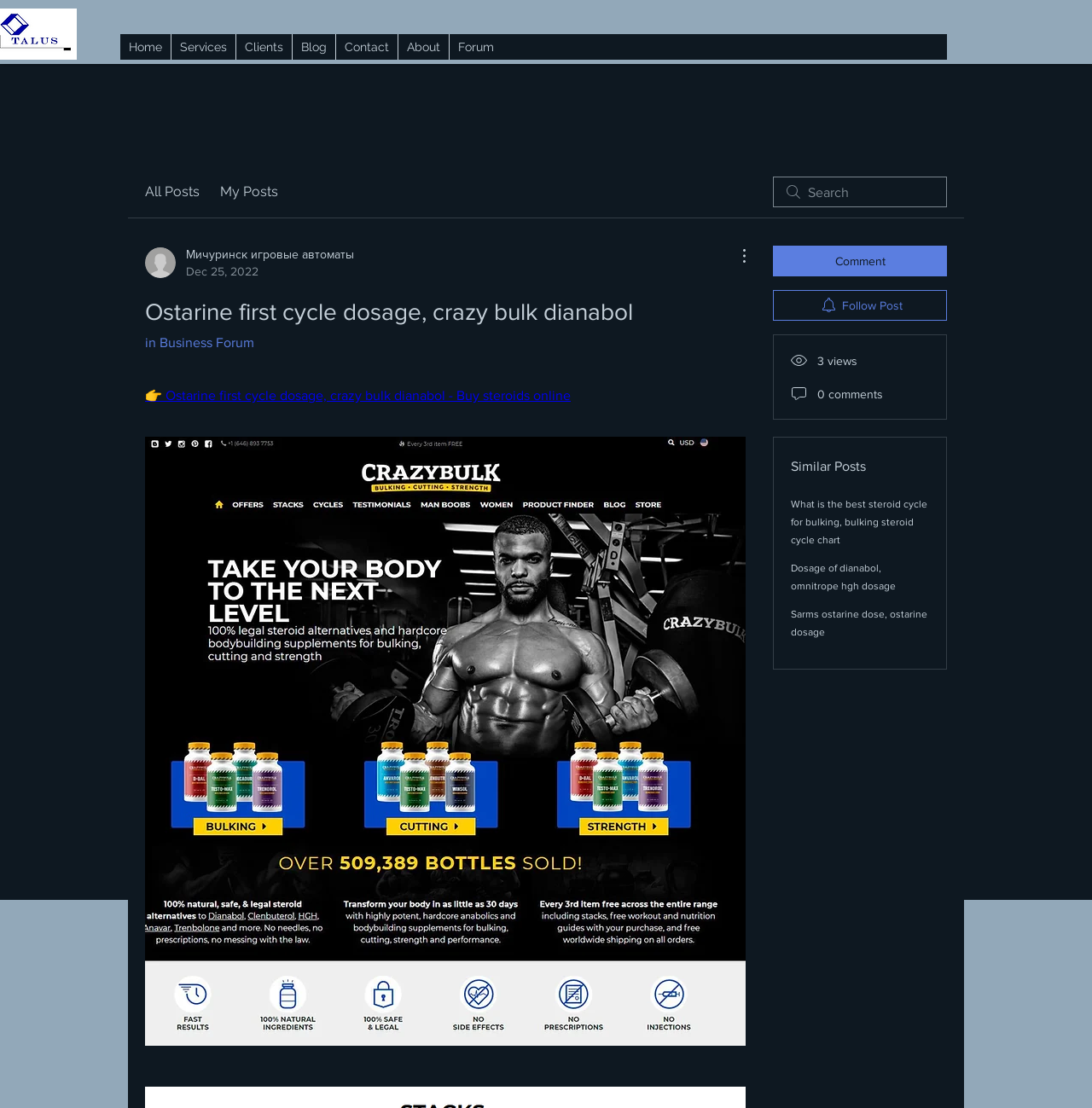Pinpoint the bounding box coordinates of the clickable area needed to execute the instruction: "Search for something". The coordinates should be specified as four float numbers between 0 and 1, i.e., [left, top, right, bottom].

[0.708, 0.159, 0.867, 0.187]